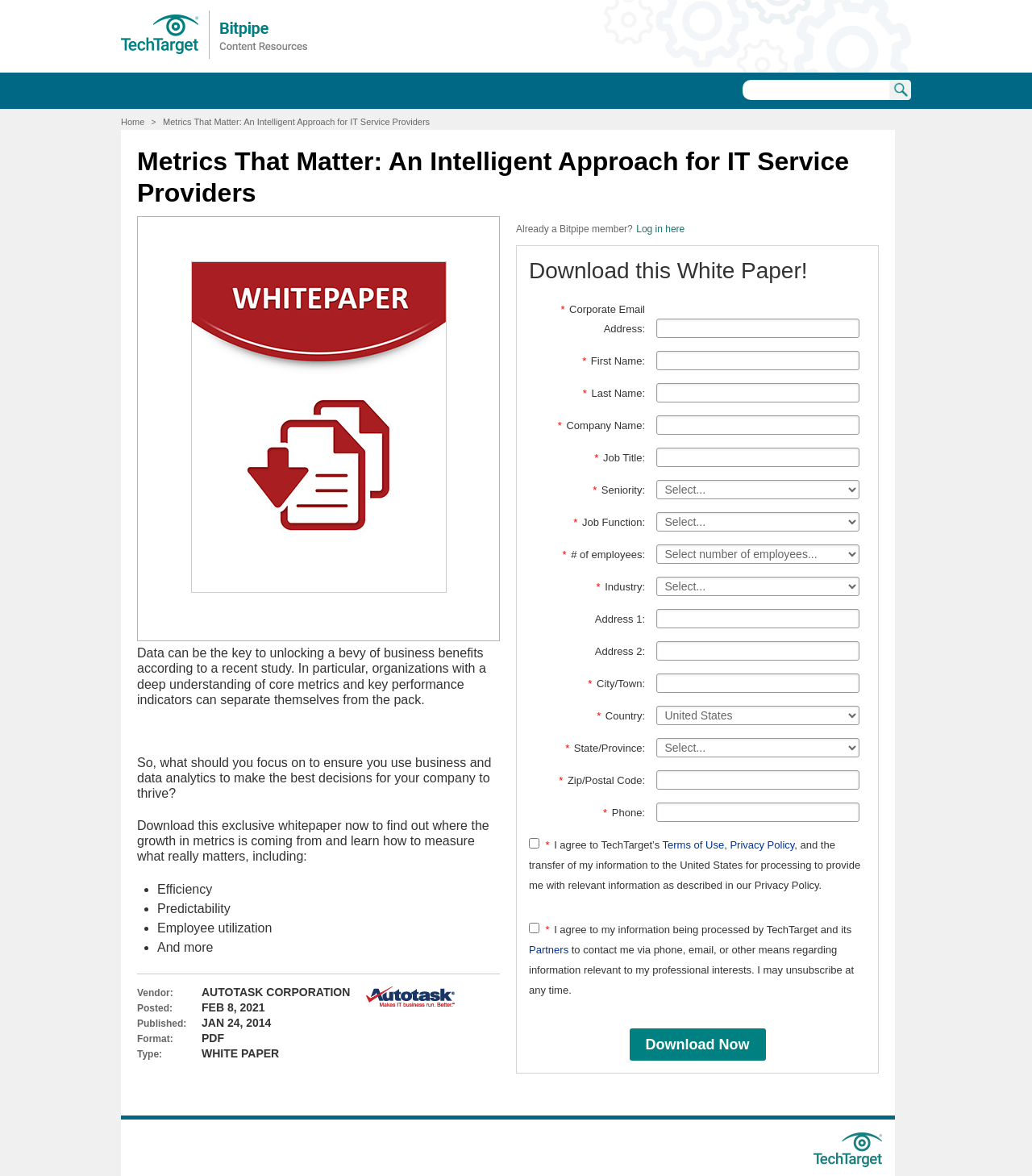Please find the bounding box coordinates of the clickable region needed to complete the following instruction: "Read the article 'Benefits of a Therapy Group for Relationship and Self-Esteem Issues'". The bounding box coordinates must consist of four float numbers between 0 and 1, i.e., [left, top, right, bottom].

None